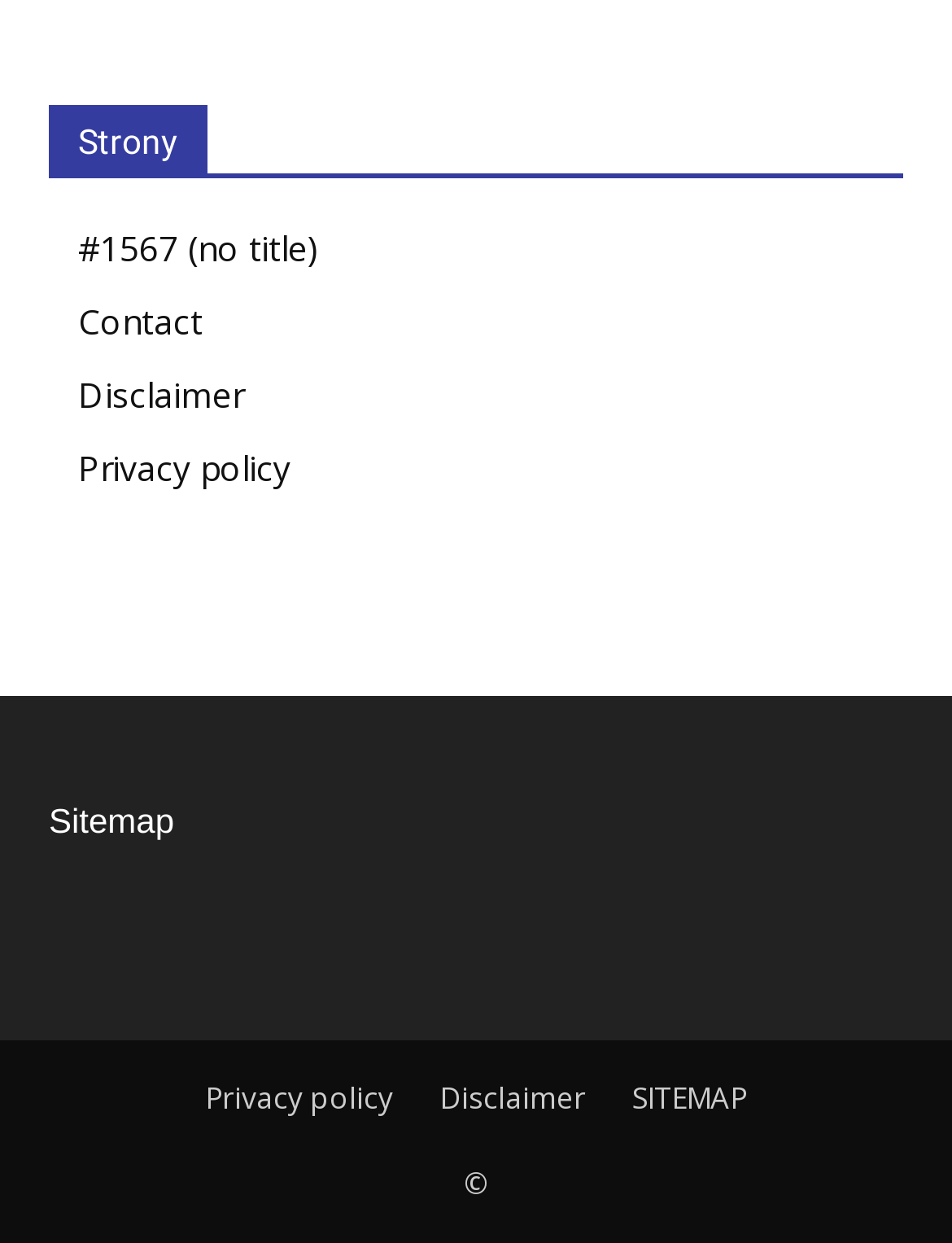Answer with a single word or phrase: 
How many links are in the top section?

4